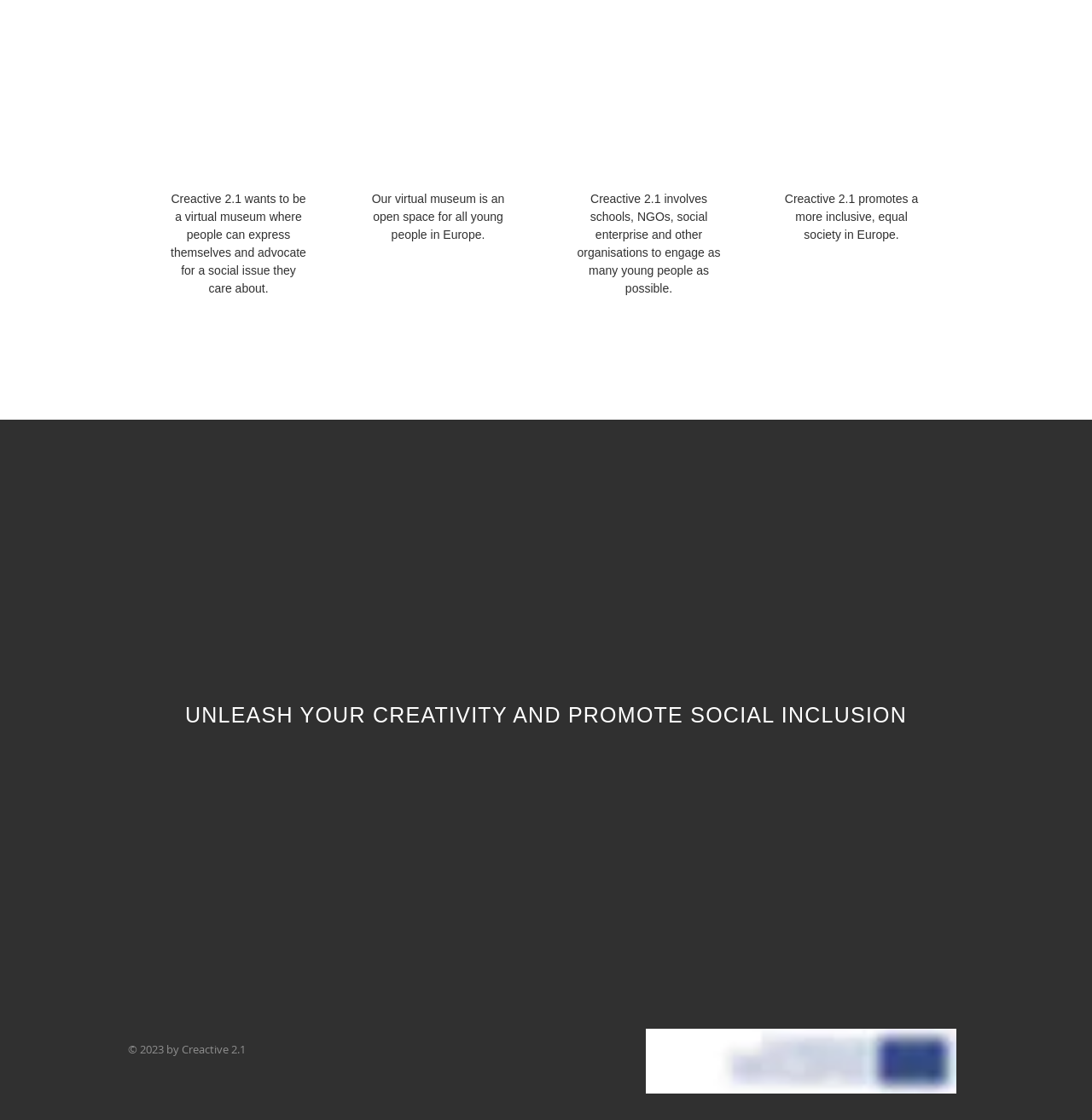Give a short answer using one word or phrase for the question:
What is the funding source of Creactive 2.1?

Erasmus+